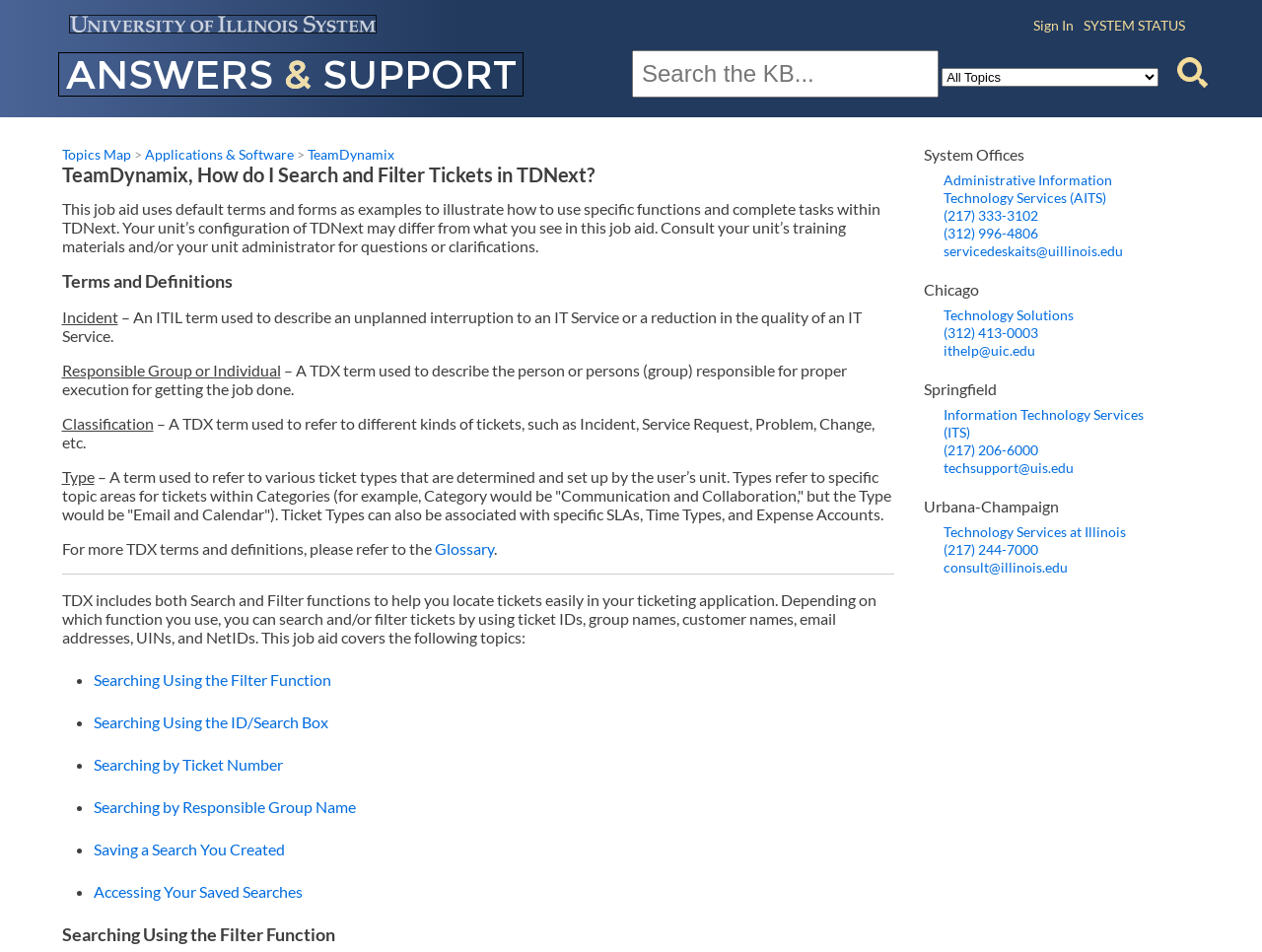Identify the bounding box coordinates for the region of the element that should be clicked to carry out the instruction: "Click on System Offices KB Knowledgebase". The bounding box coordinates should be four float numbers between 0 and 1, i.e., [left, top, right, bottom].

[0.046, 0.084, 0.414, 0.104]